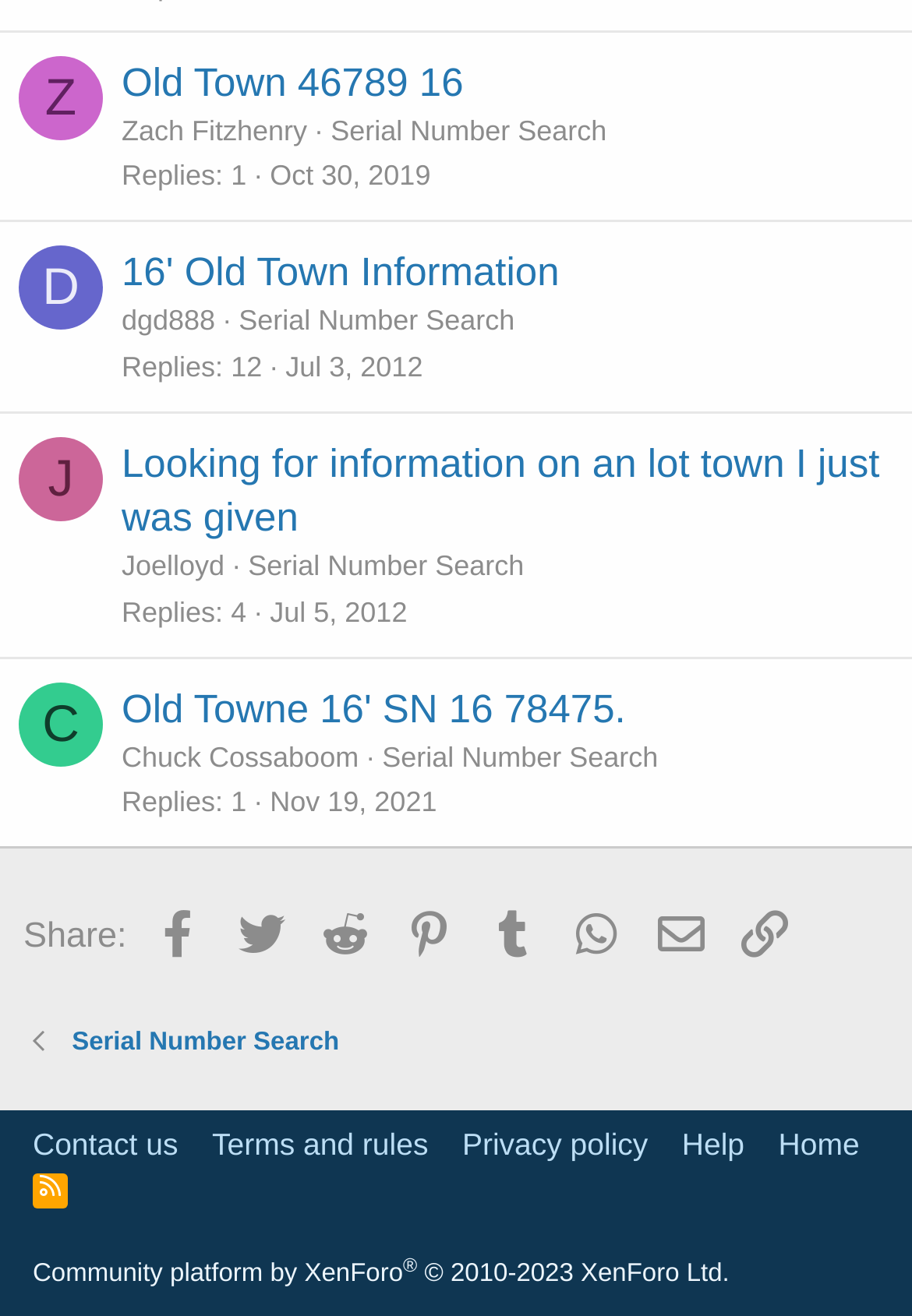What is the date of the message from Joelloyd?
Based on the screenshot, provide a one-word or short-phrase response.

Jul 5, 2012